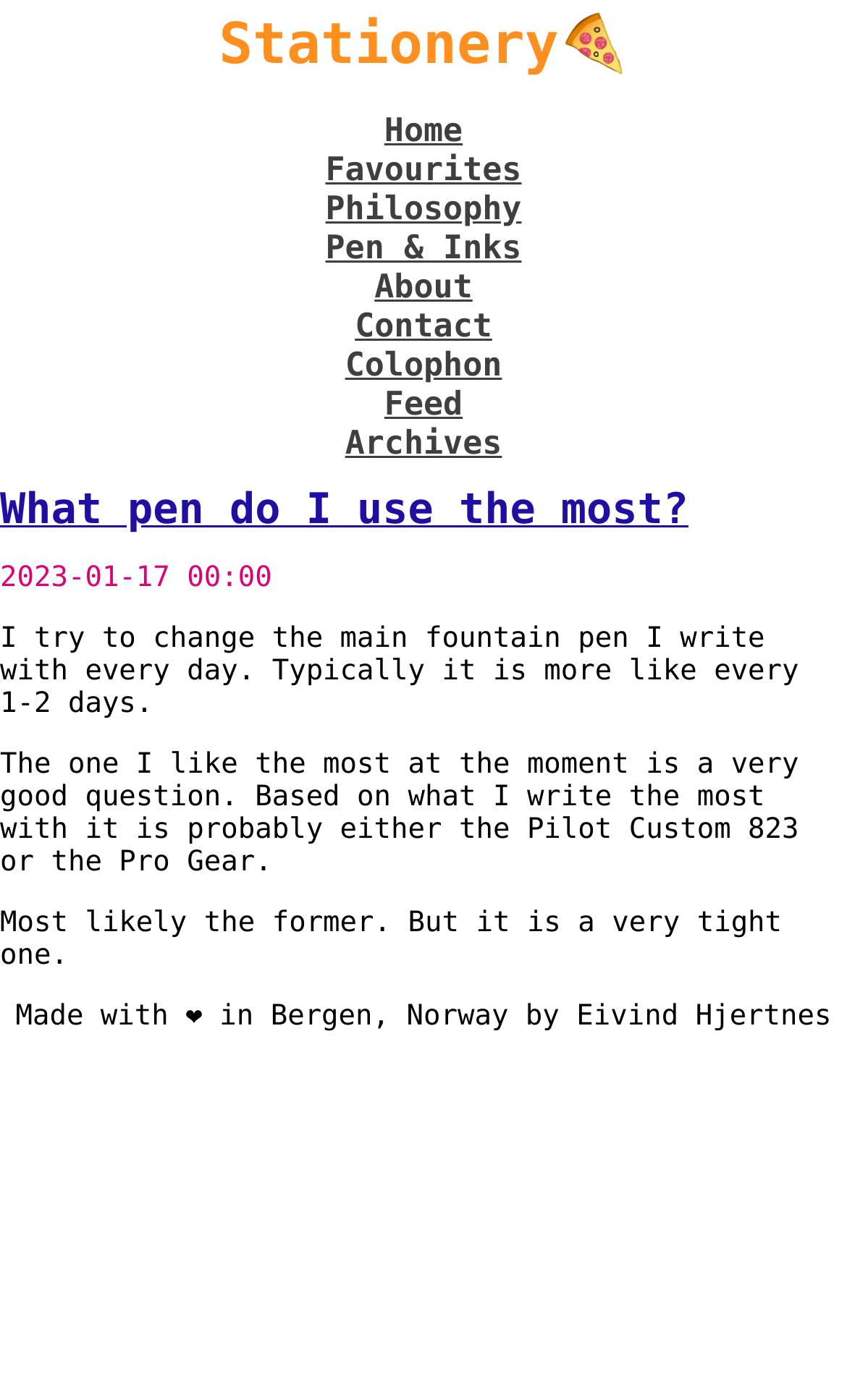Can you specify the bounding box coordinates of the area that needs to be clicked to fulfill the following instruction: "go to Stationery page"?

[0.0, 0.0, 1.0, 0.064]